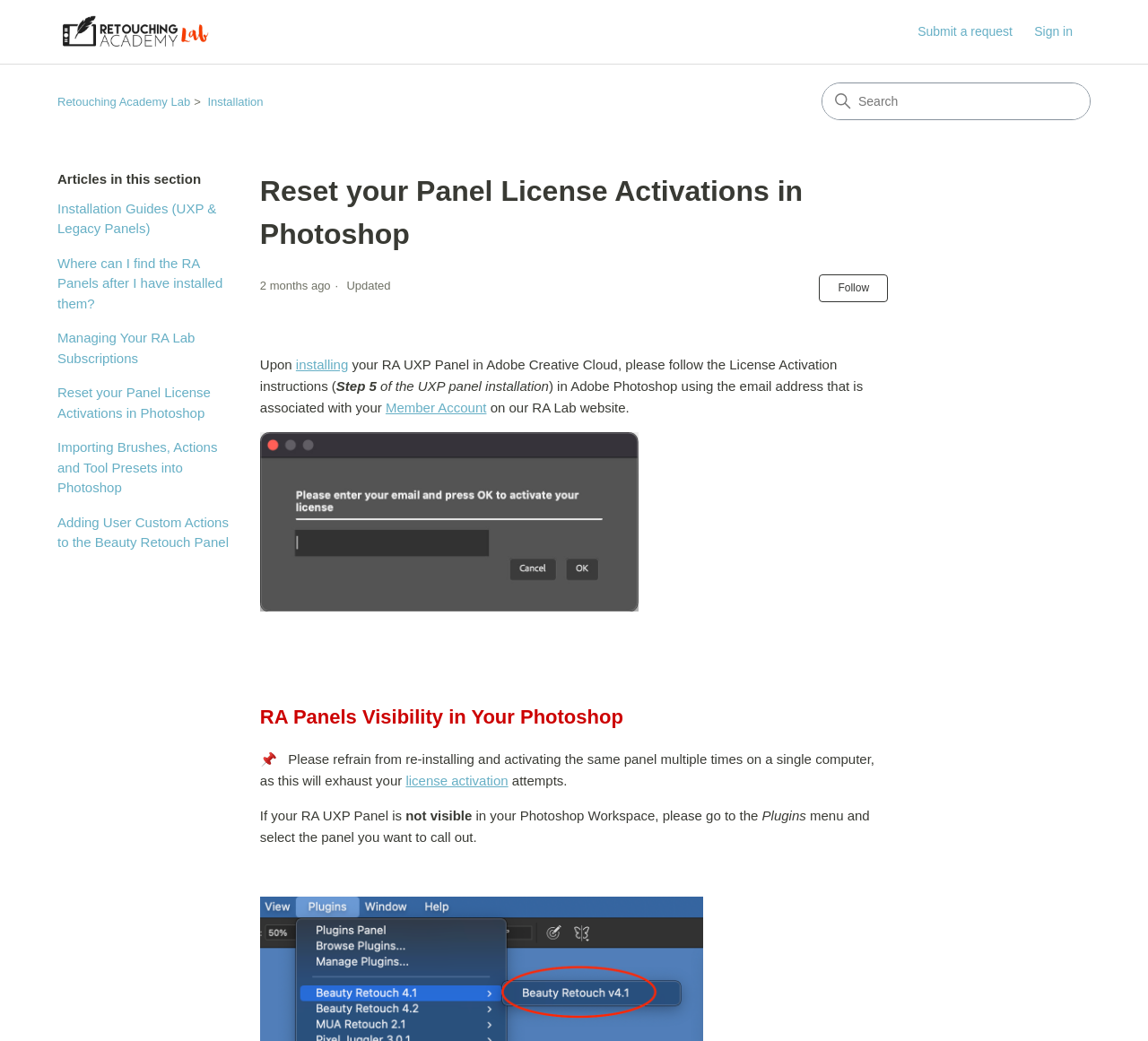Respond to the question below with a single word or phrase:
What is the current page about?

Resetting panel license activations